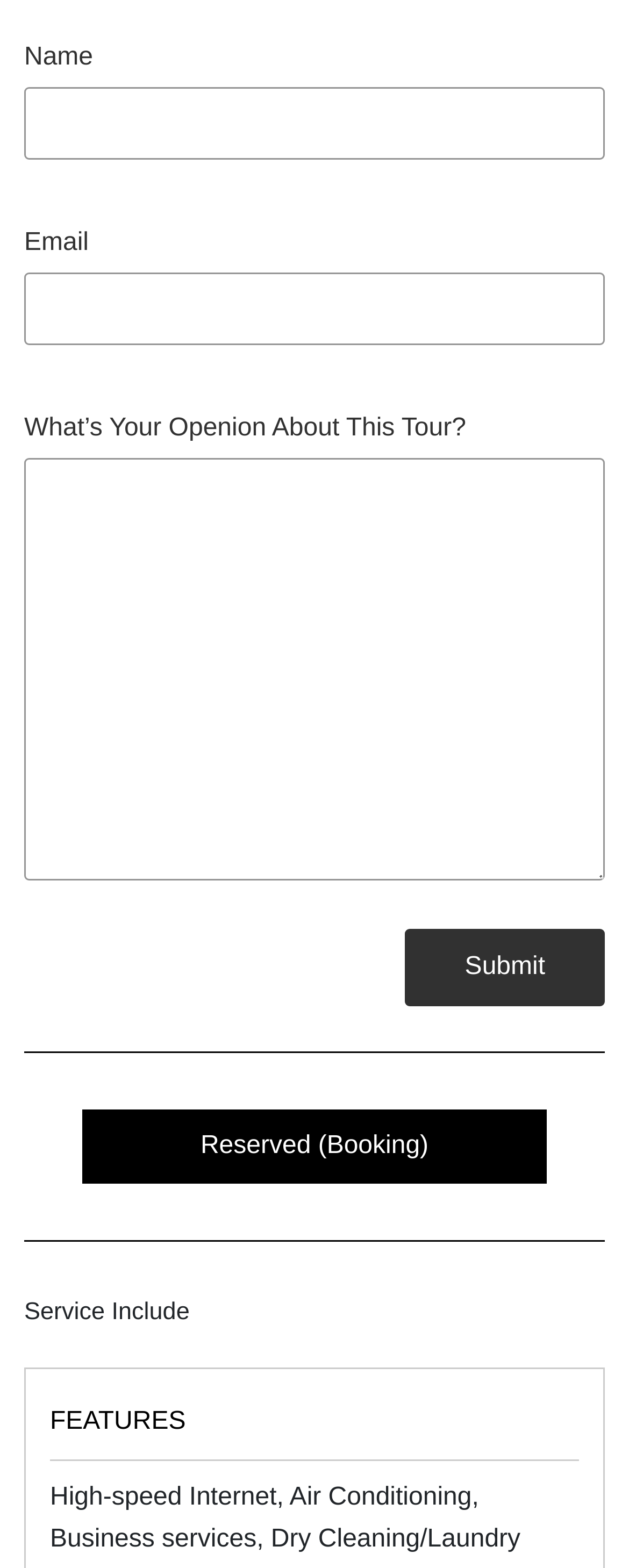Provide the bounding box coordinates of the HTML element described as: "parent_node: Email name="hotelEmail"". The bounding box coordinates should be four float numbers between 0 and 1, i.e., [left, top, right, bottom].

[0.038, 0.174, 0.962, 0.22]